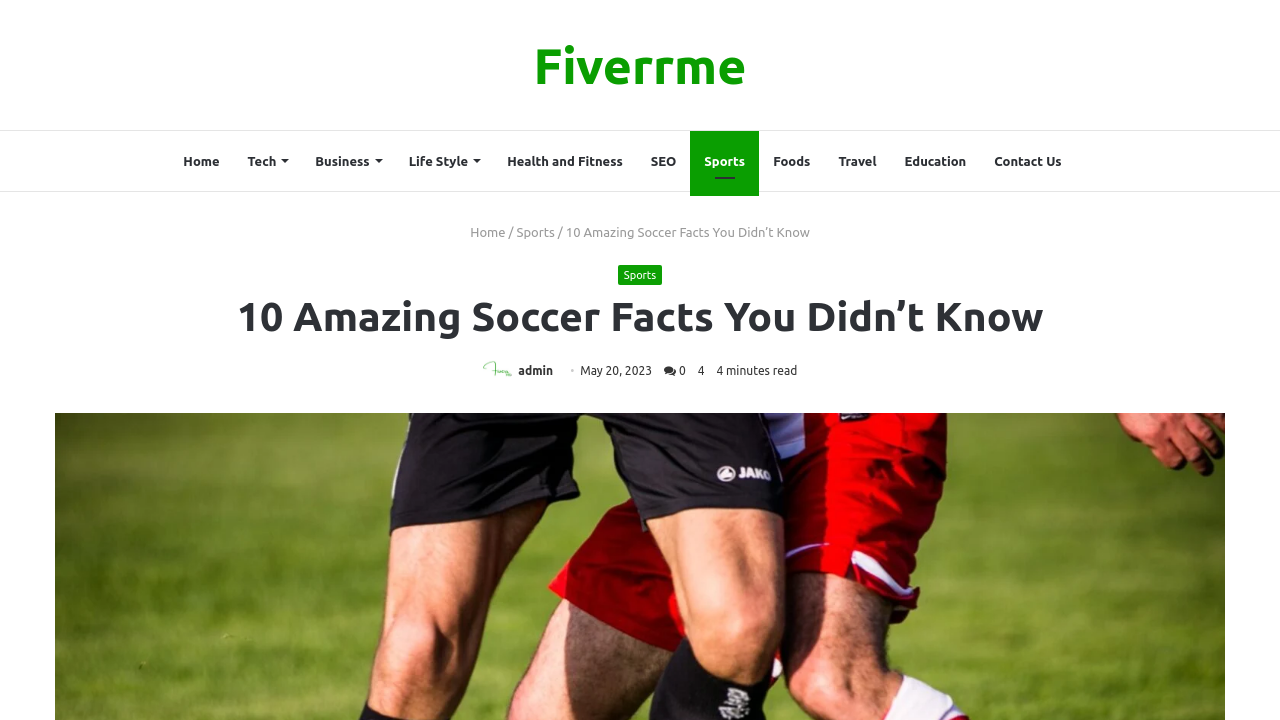What is the type of image displayed near the author's name?
We need a detailed and exhaustive answer to the question. Please elaborate.

I found an image near the author's name and determined that it is a photo of the admin based on the image description.